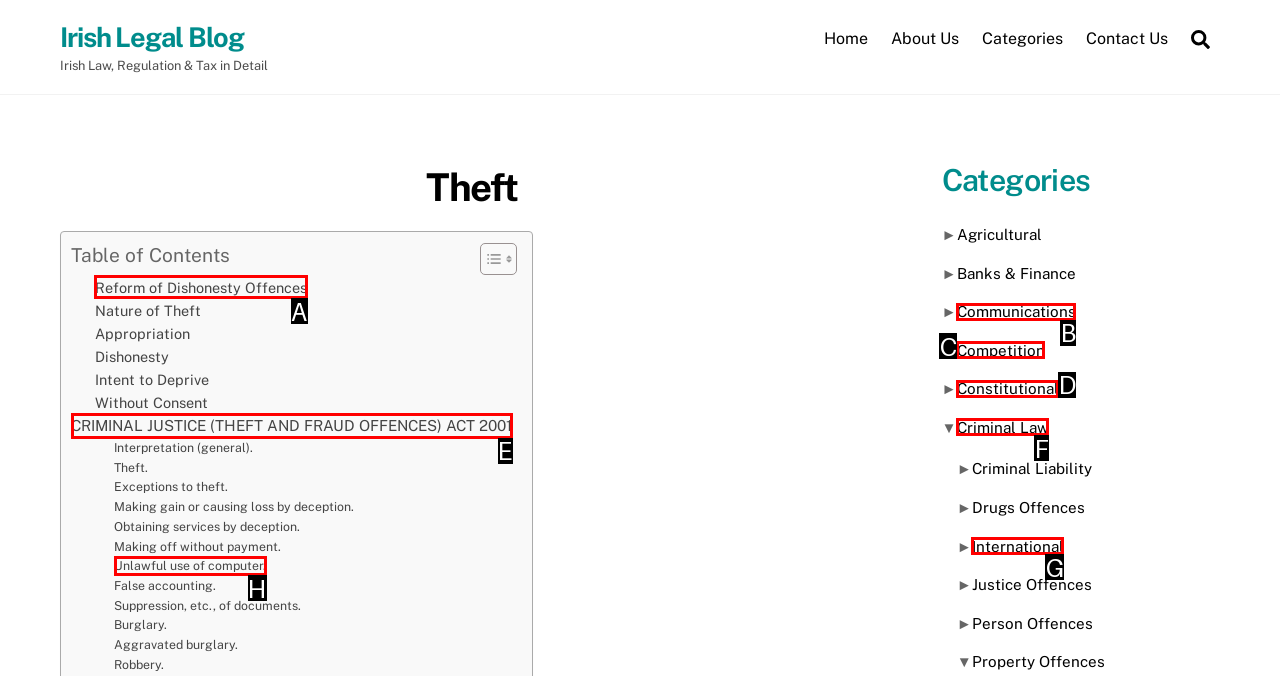Determine the letter of the element you should click to carry out the task: Learn about Reform of Dishonesty Offences
Answer with the letter from the given choices.

A